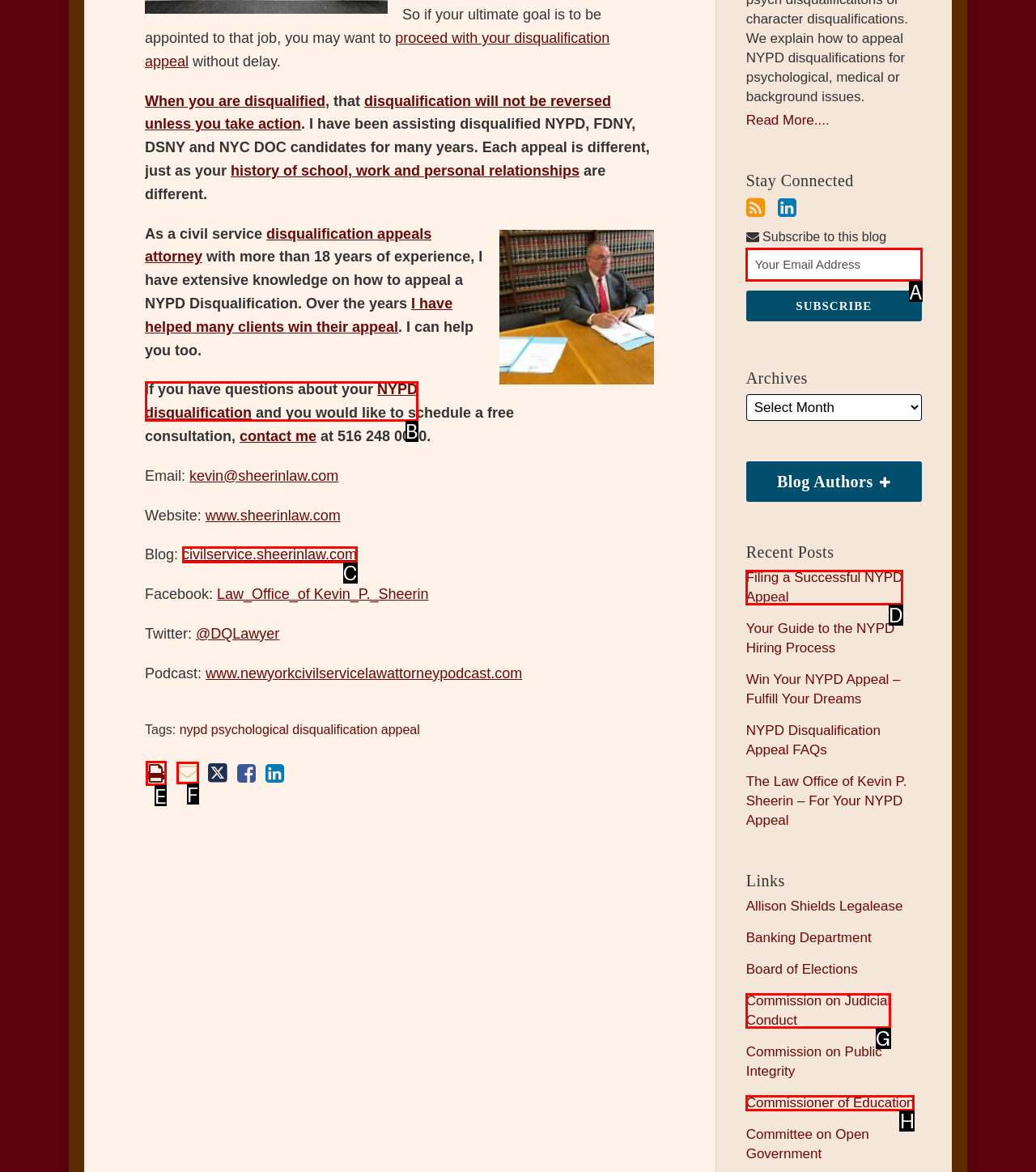Select the HTML element that needs to be clicked to perform the task: subscribe to this blog. Reply with the letter of the chosen option.

A